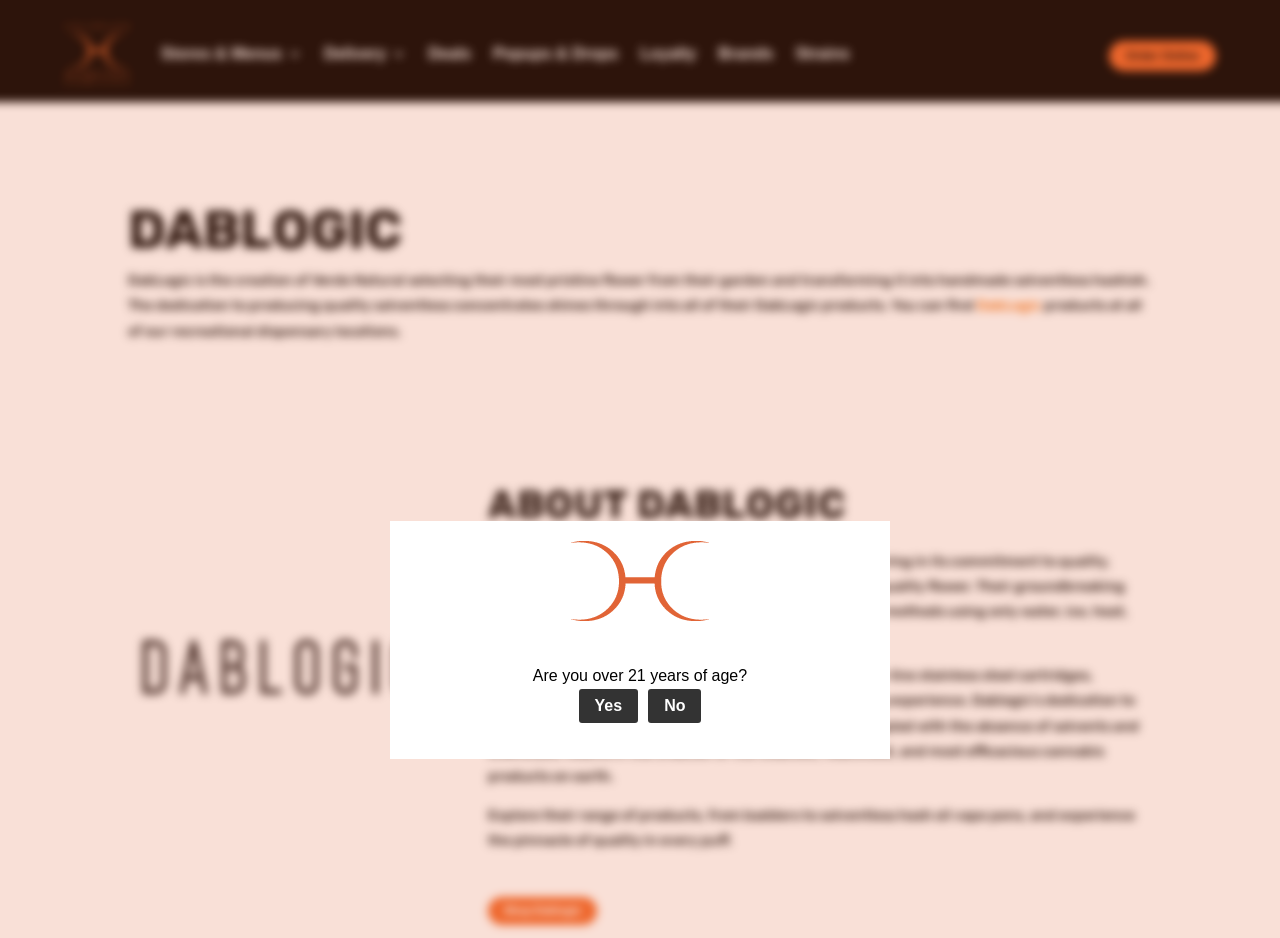Identify the bounding box coordinates for the element you need to click to achieve the following task: "Click the 'Stores & Menus' link". The coordinates must be four float values ranging from 0 to 1, formatted as [left, top, right, bottom].

[0.126, 0.017, 0.236, 0.098]